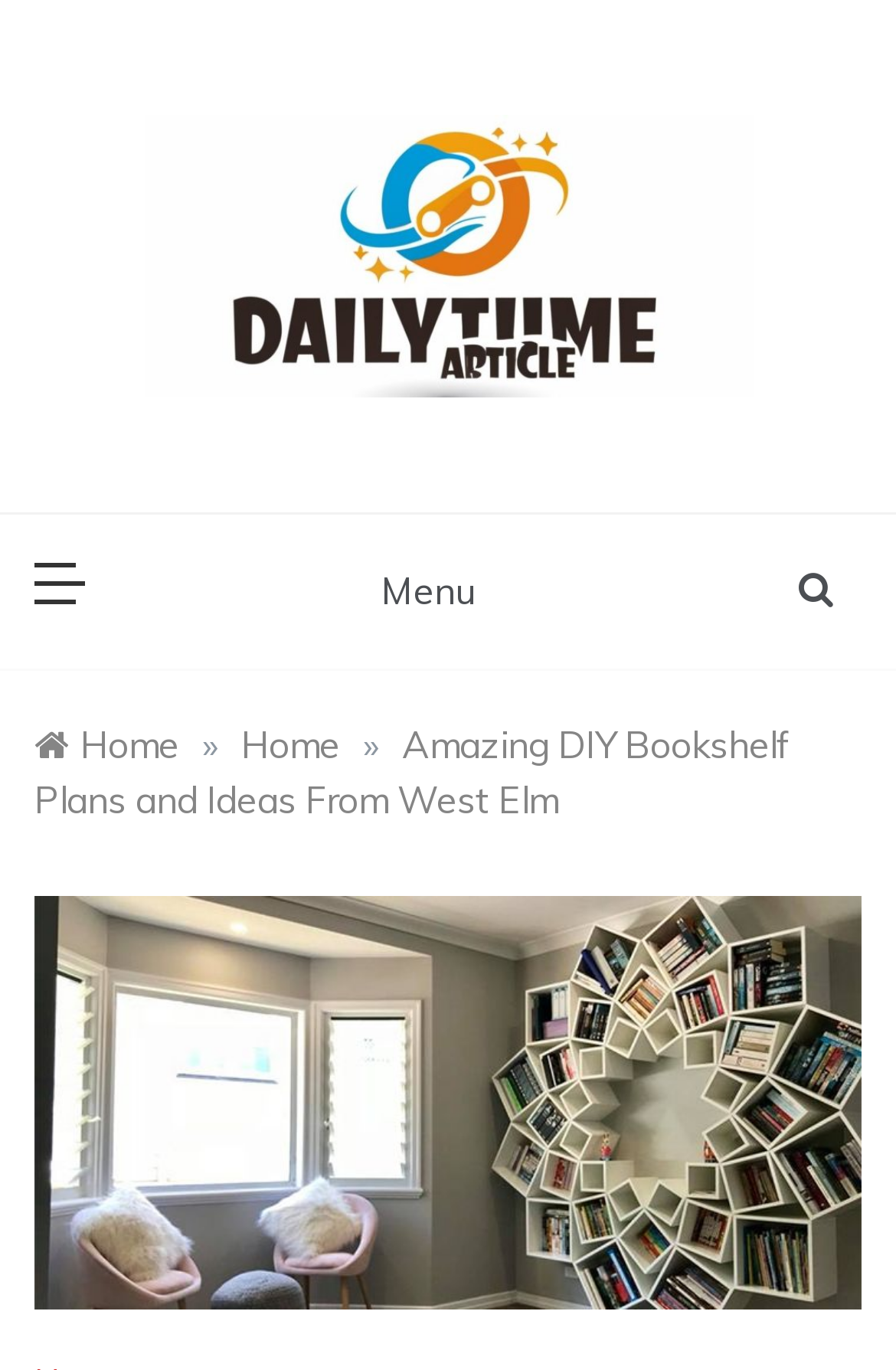What is the image below the breadcrumbs?
Please give a well-detailed answer to the question.

The image below the breadcrumbs is 'DIY Bookshelf' which is an image element located at the middle of the webpage, with a bounding box of [0.038, 0.654, 0.962, 0.955].